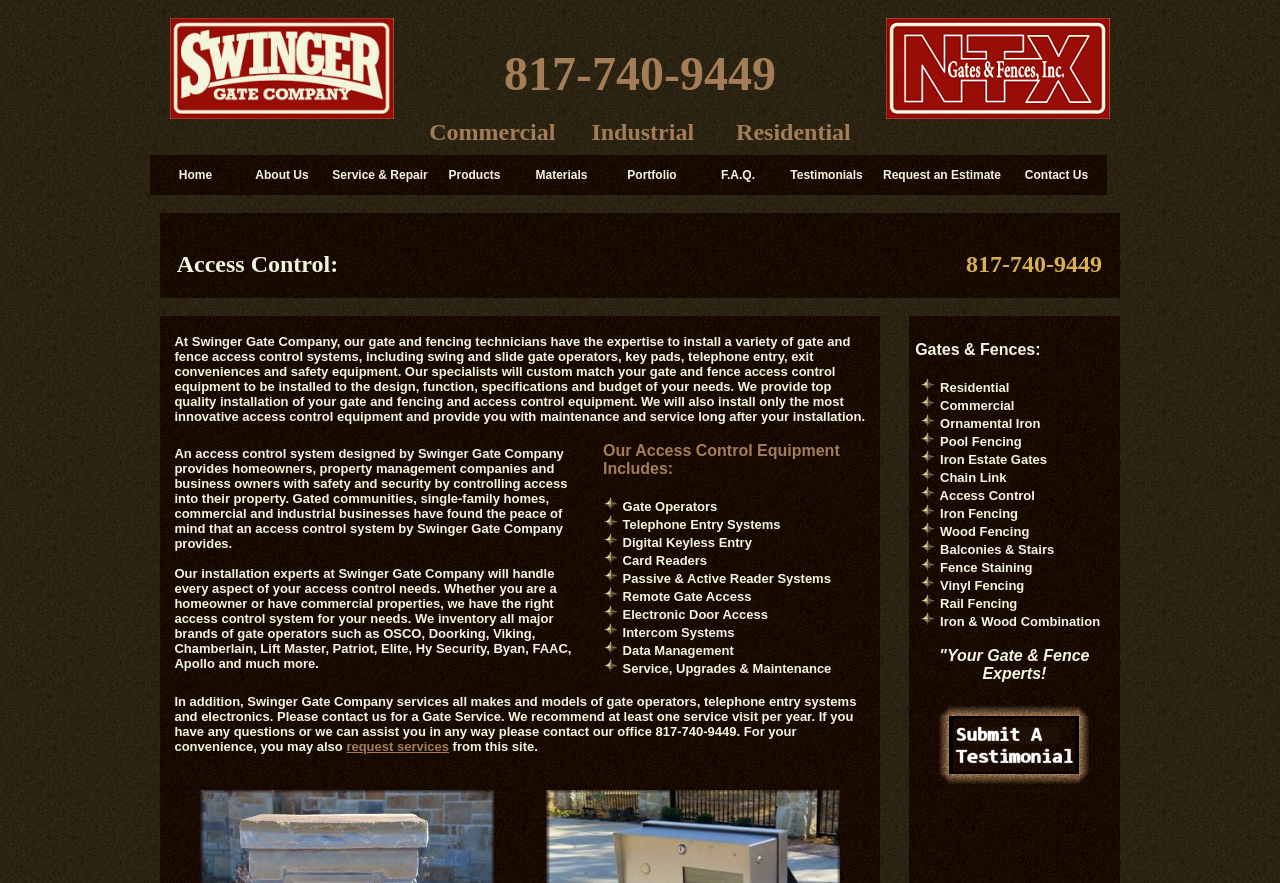Find the bounding box coordinates for the UI element whose description is: "Contact Us". The coordinates should be four float numbers between 0 and 1, in the format [left, top, right, bottom].

[0.789, 0.178, 0.862, 0.219]